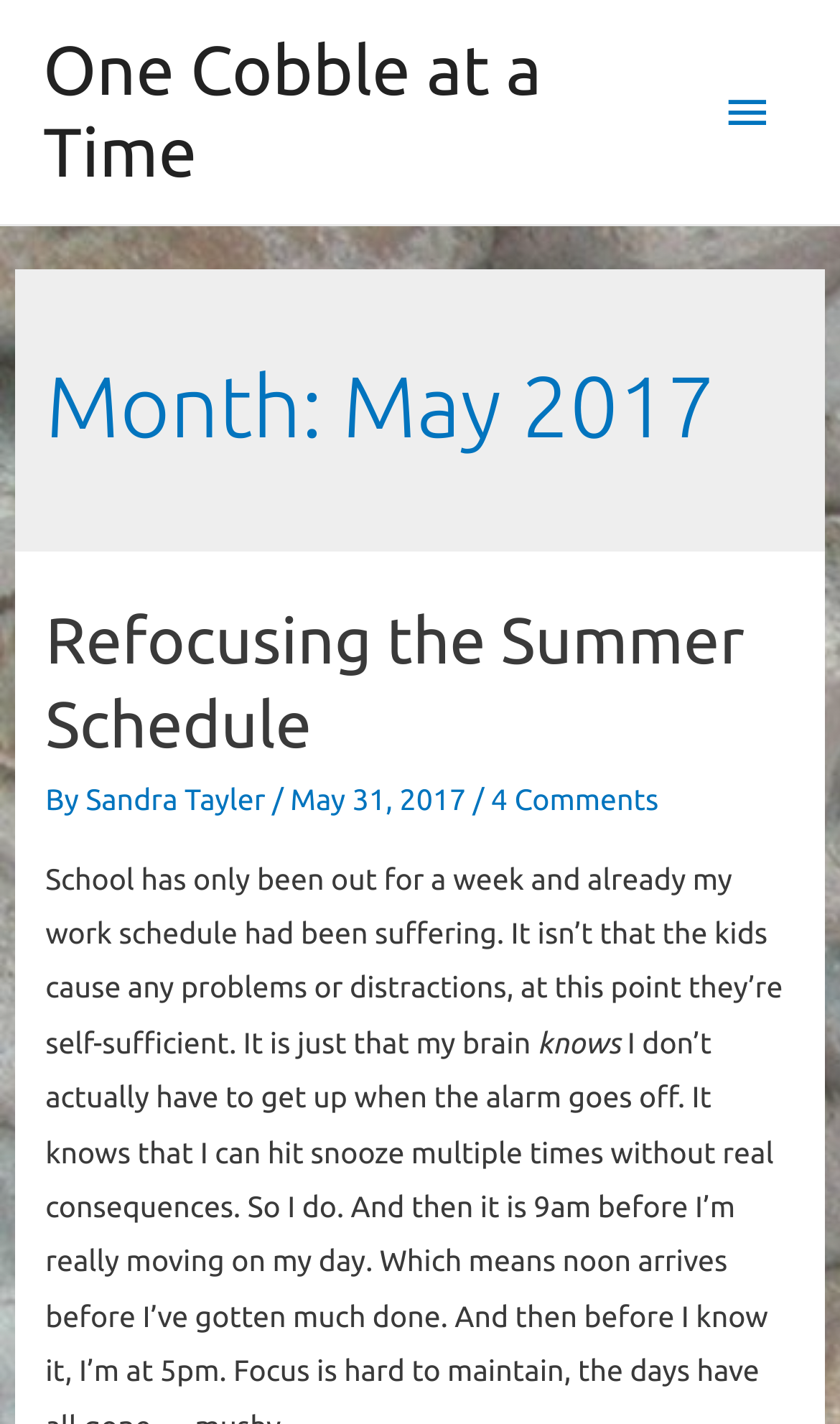Who is the author of the blog post?
Please give a detailed answer to the question using the information shown in the image.

The author of the blog post is mentioned in the text 'By Sandra Tayler' which is a child element of the header element with the text 'Month: May 2017'.